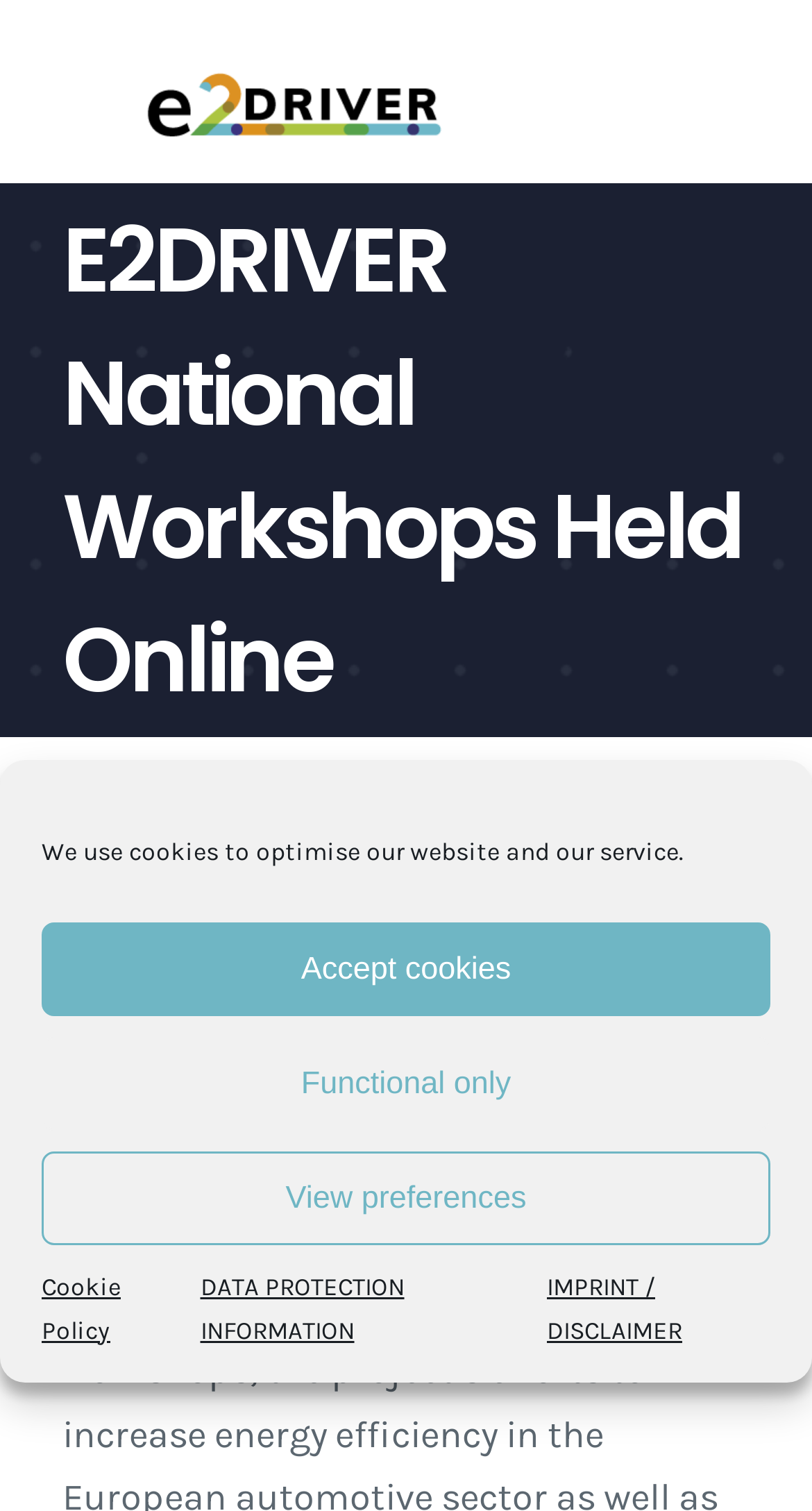Summarize the webpage comprehensively, mentioning all visible components.

The webpage is about E2DRIVER National Workshops Held Online. At the top left, there is an E2DRIVER logo, which is also a link. Below the logo, there is a heading that reads "E2DRIVER National Workshops Held Online" with a brief description "In the past two months – from September to November 2020 – E2DRIVER partners have worked". 

On the top right, there is a toggle menu button, although it is currently hidden. 

In the middle of the page, there is a dialog box for managing cookie consent. The dialog box contains a message "We use cookies to optimise our website and our service." and four buttons: "Accept cookies", "Functional only", "View preferences", and three links: "Cookie Policy", "DATA PROTECTION INFORMATION", and "IMPRINT / DISCLAIMER". The dialog box occupies almost the entire width of the page and is positioned roughly in the middle.